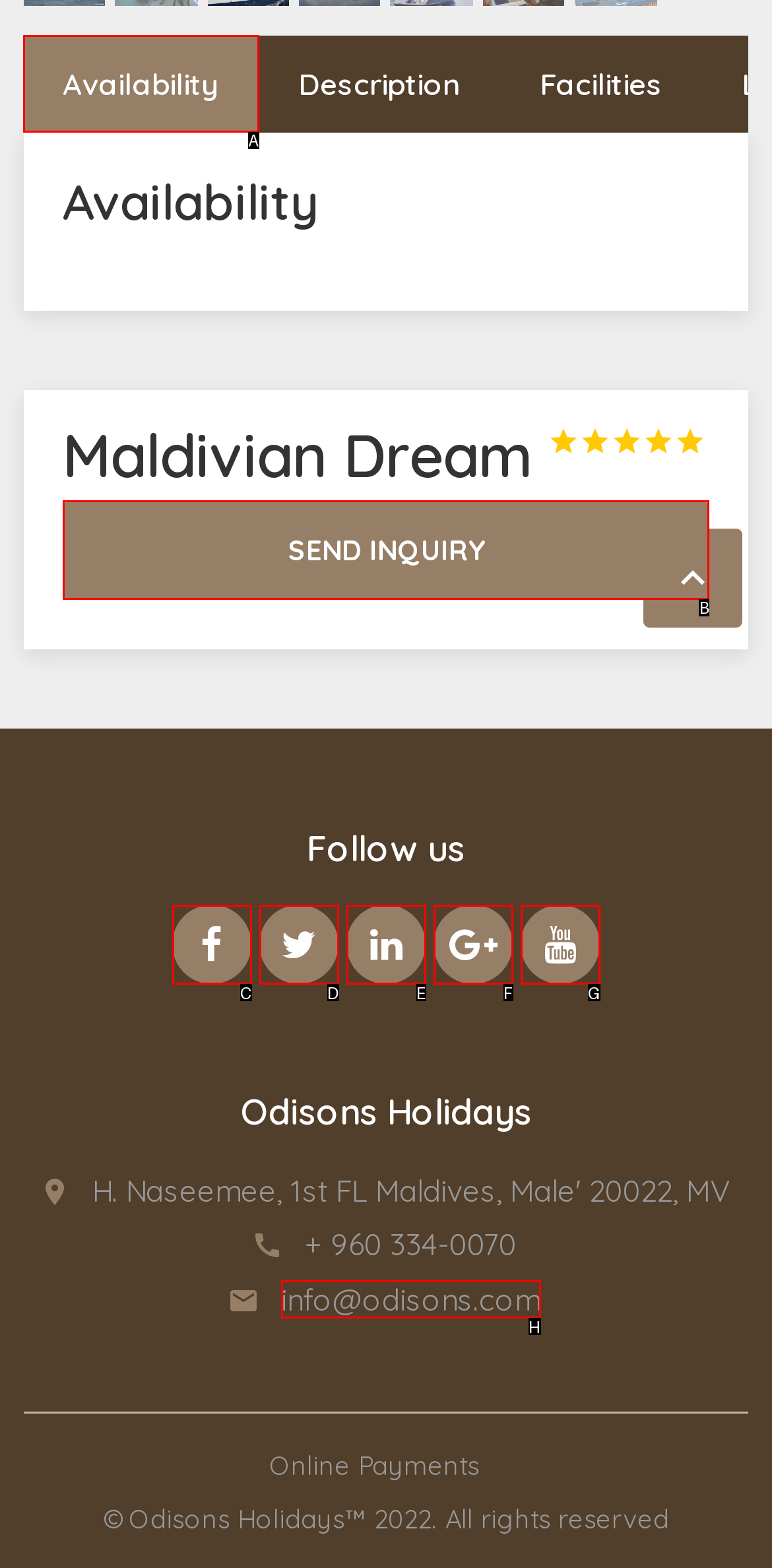Find the HTML element that matches the description: Availability
Respond with the corresponding letter from the choices provided.

A